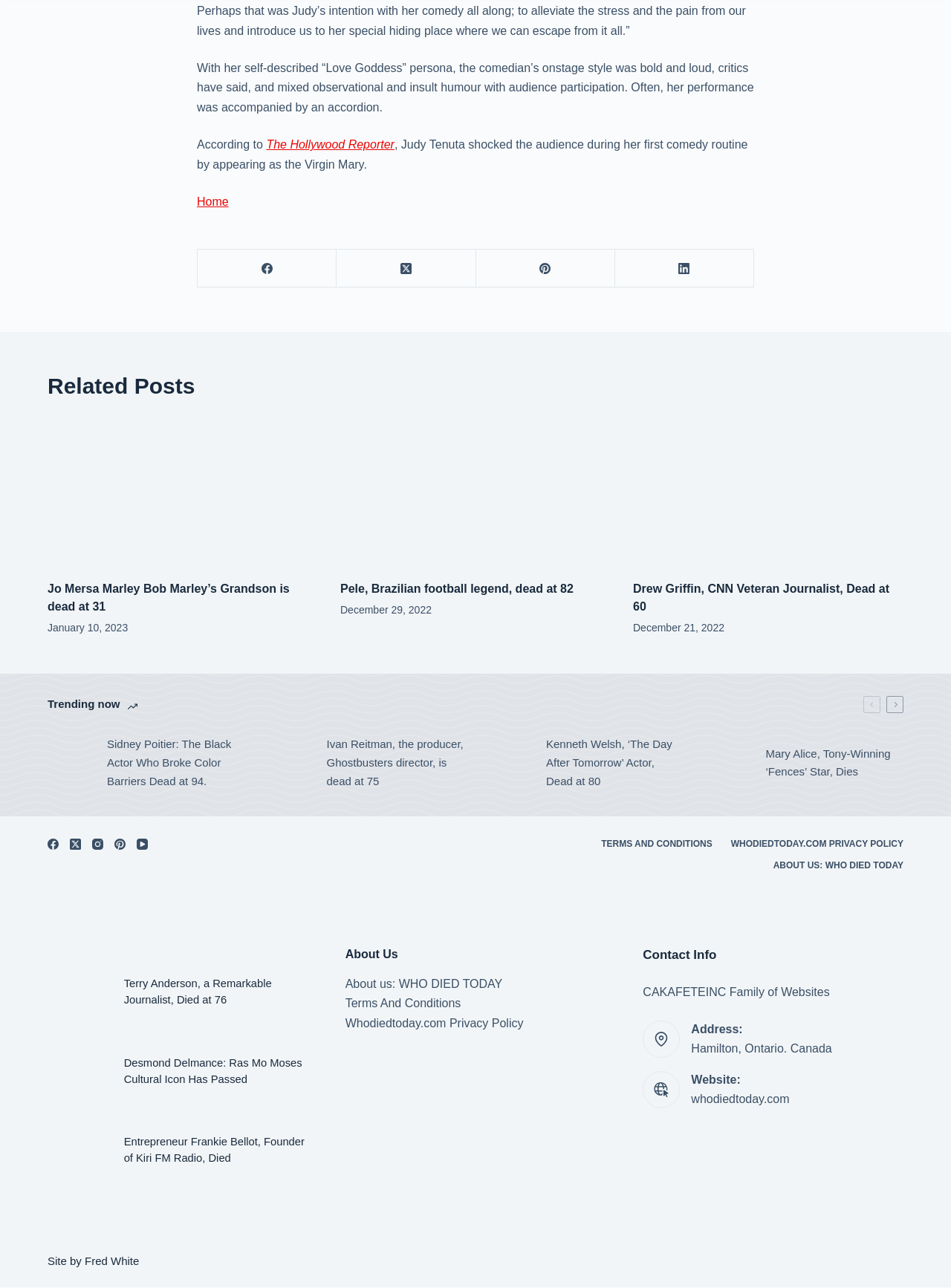Specify the bounding box coordinates of the area to click in order to follow the given instruction: "Read about Terry Anderson, a remarkable journalist."

[0.05, 0.748, 0.324, 0.796]